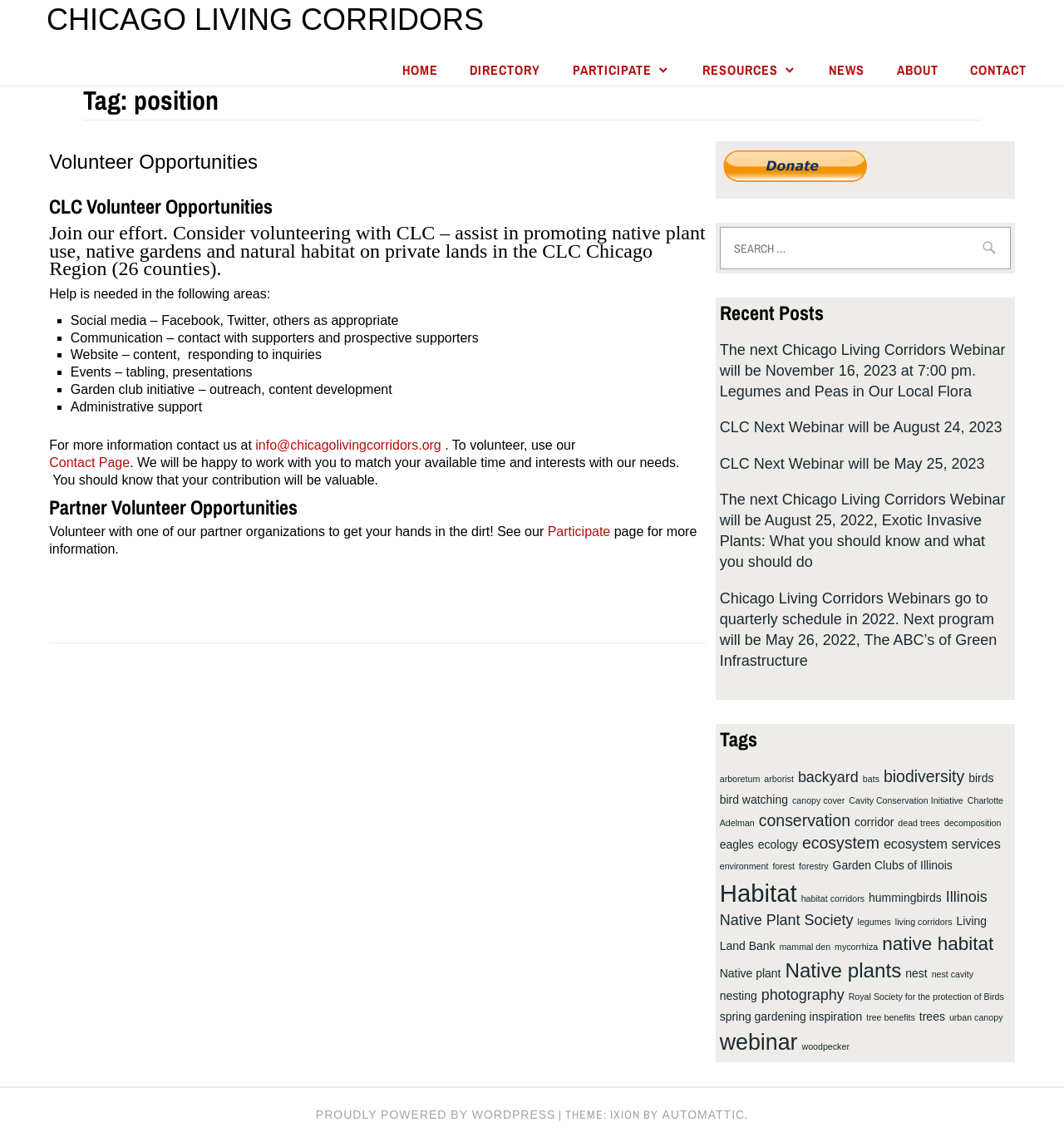Respond with a single word or phrase to the following question:
What is the topic of the next webinar?

Legumes and Peas in Our Local Flora